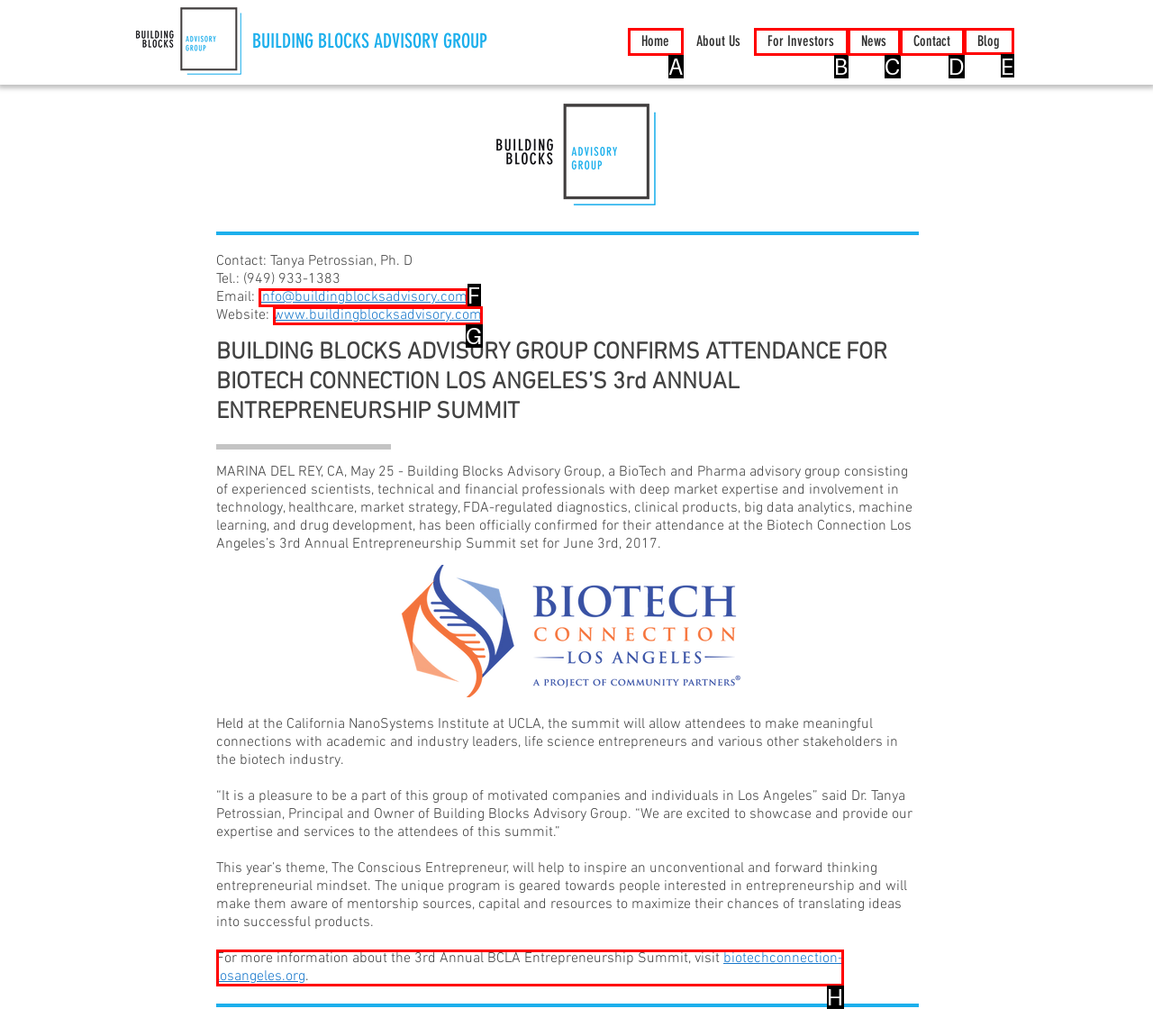Select the correct UI element to complete the task: visit the blog
Please provide the letter of the chosen option.

E